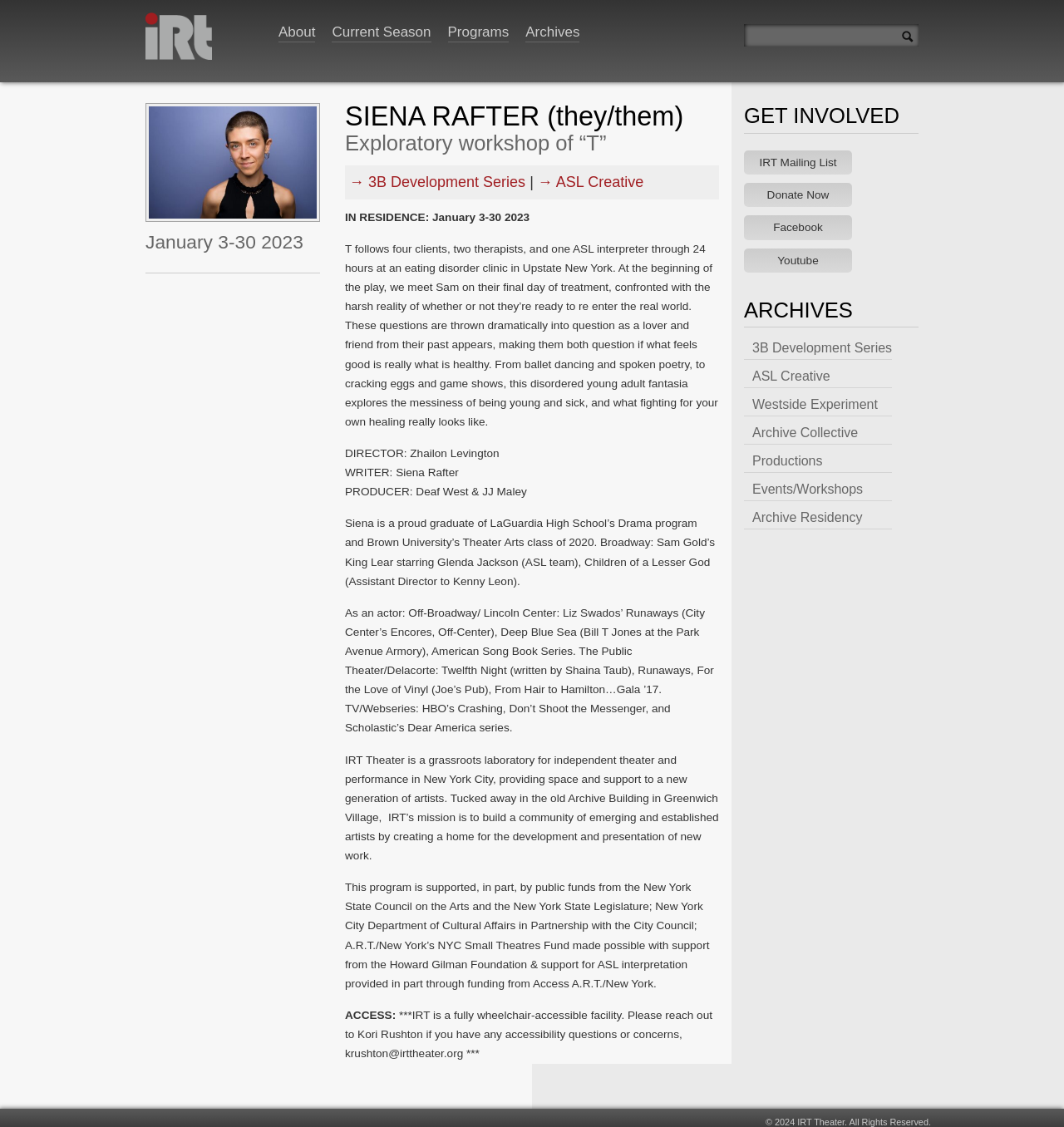Highlight the bounding box coordinates of the element that should be clicked to carry out the following instruction: "Get involved by joining the IRT Mailing List". The coordinates must be given as four float numbers ranging from 0 to 1, i.e., [left, top, right, bottom].

[0.699, 0.127, 0.801, 0.148]